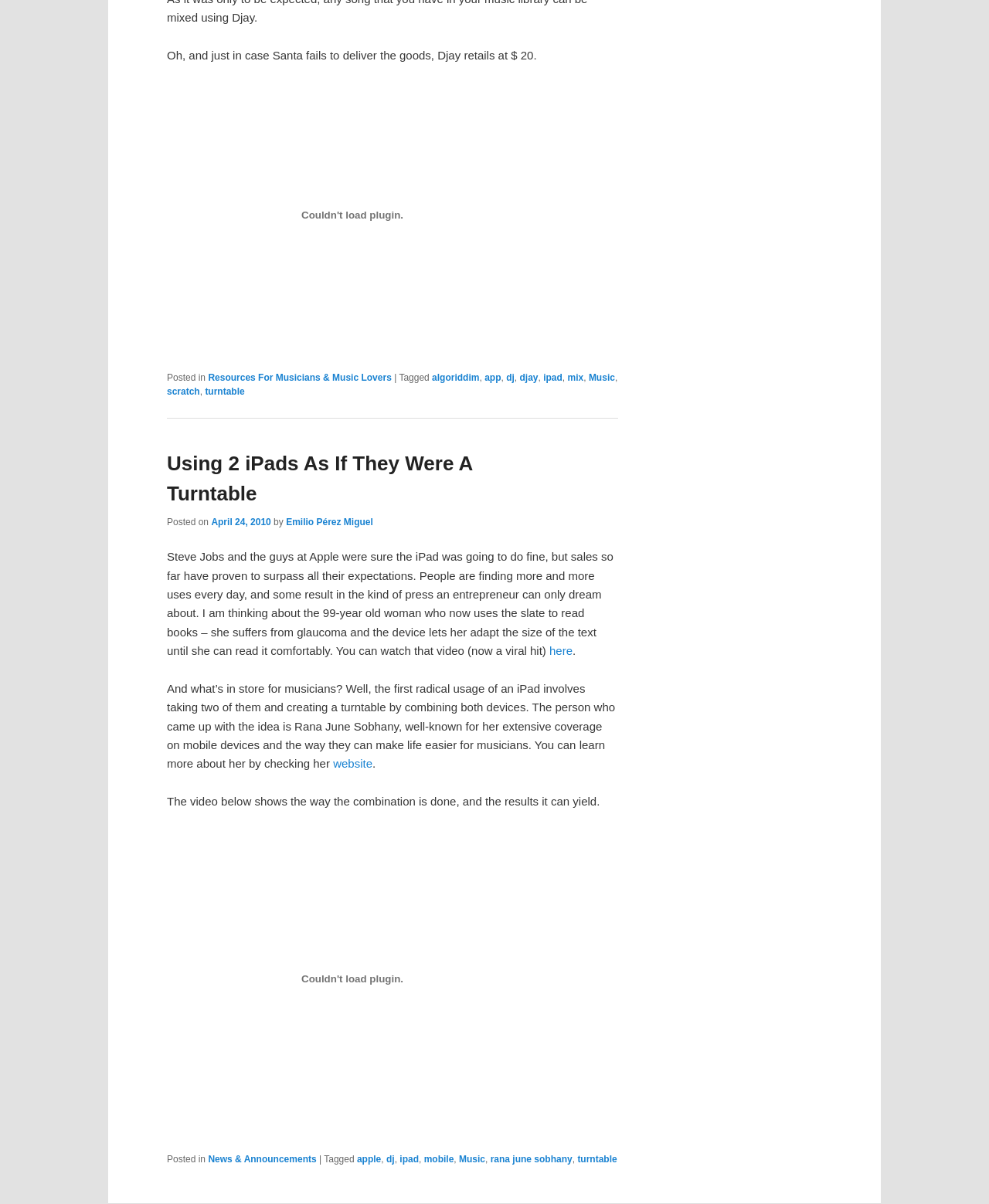What is the topic of the article?
Using the image, provide a detailed and thorough answer to the question.

The topic of the article is mentioned in the heading 'Using 2 iPads As If They Were A Turntable' and is also described in the text as a way to create a turntable by combining two iPads.